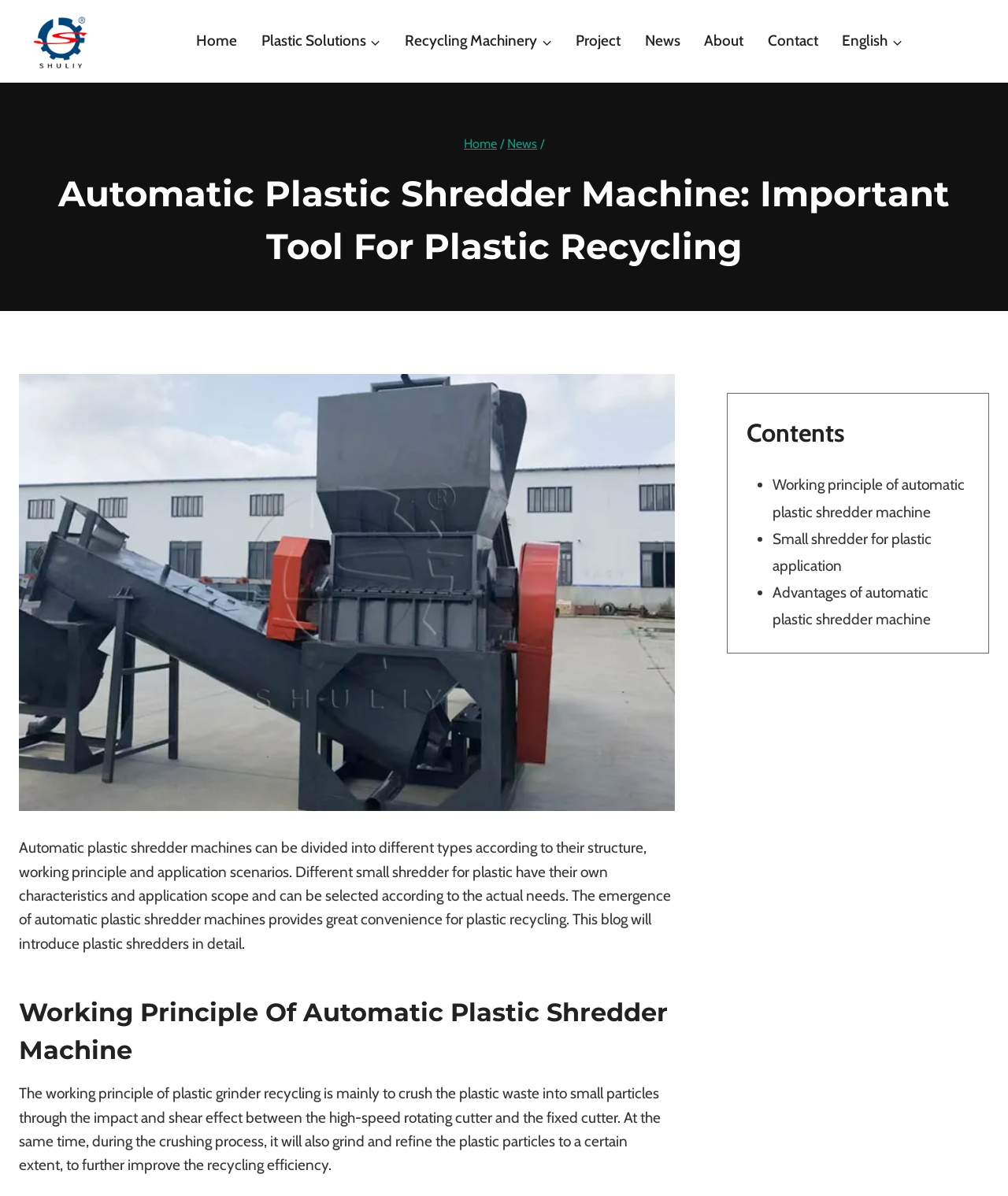Specify the bounding box coordinates of the area to click in order to follow the given instruction: "Read the 'Automatic Plastic Shredder Machine: Important Tool For Plastic Recycling' heading."

[0.019, 0.139, 0.981, 0.228]